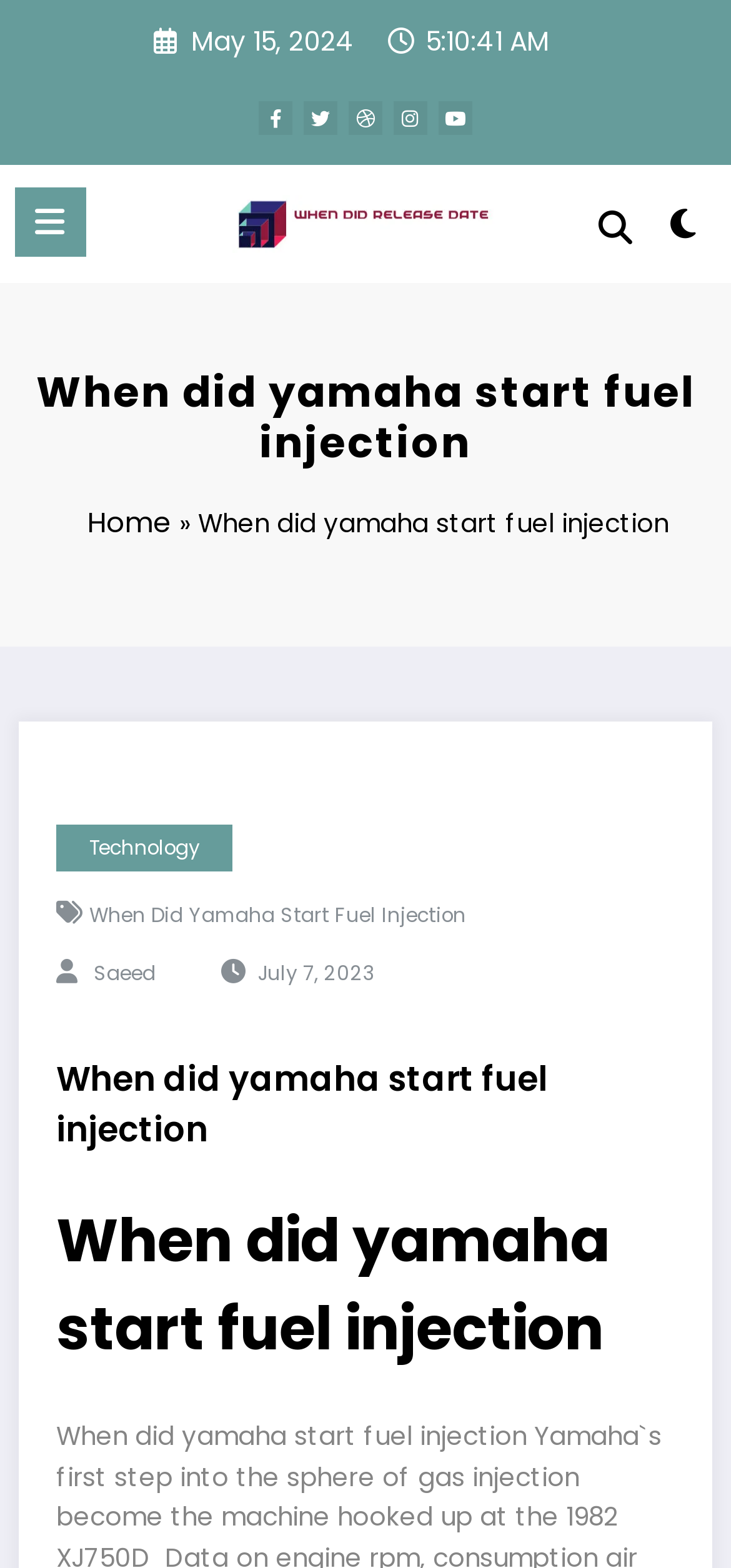Answer the question below in one word or phrase:
What is the name of the author of the article?

Saeed